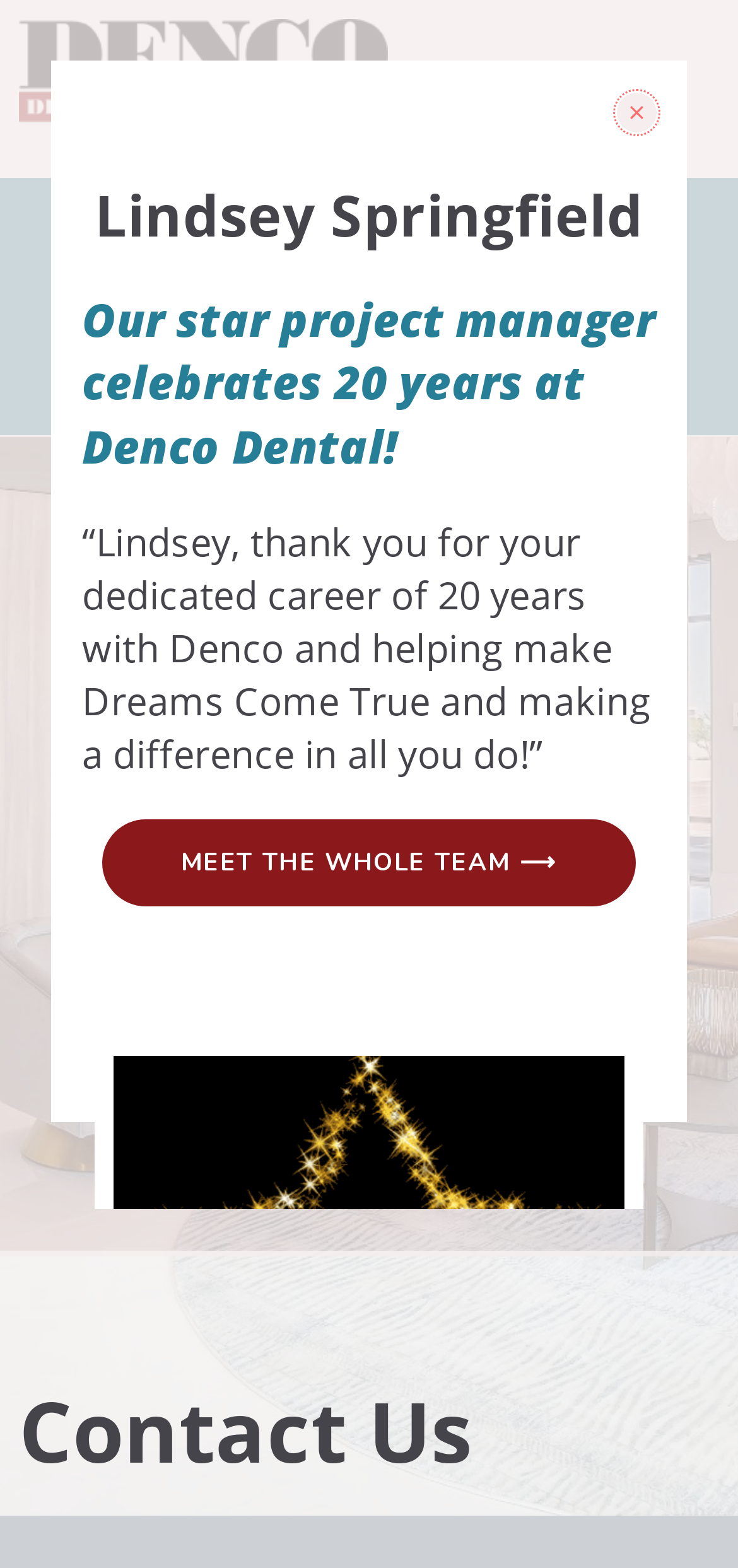Provide a one-word or short-phrase response to the question:
How many years has Lindsey been with Denco Dental?

20 years